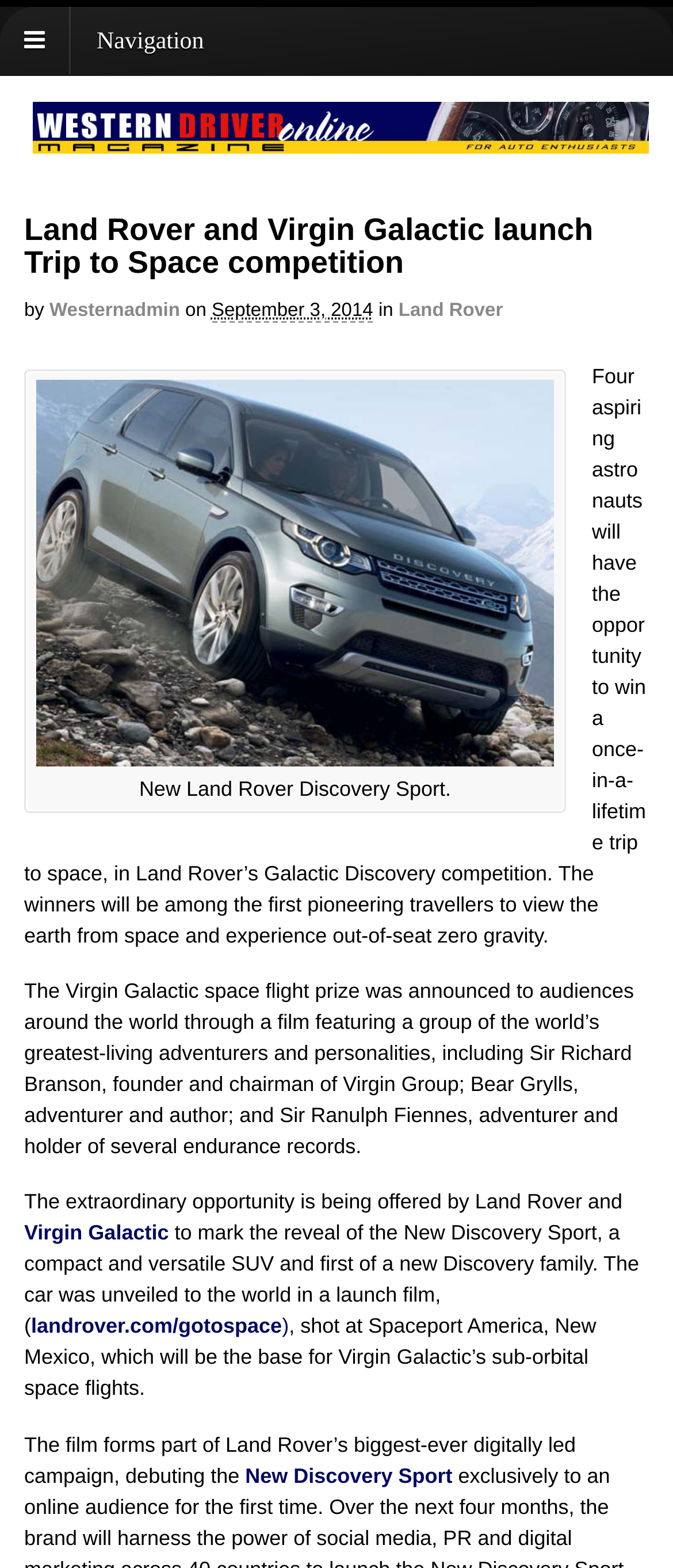What is the name of the space company partnering with Land Rover?
Provide a concise answer using a single word or phrase based on the image.

Virgin Galactic